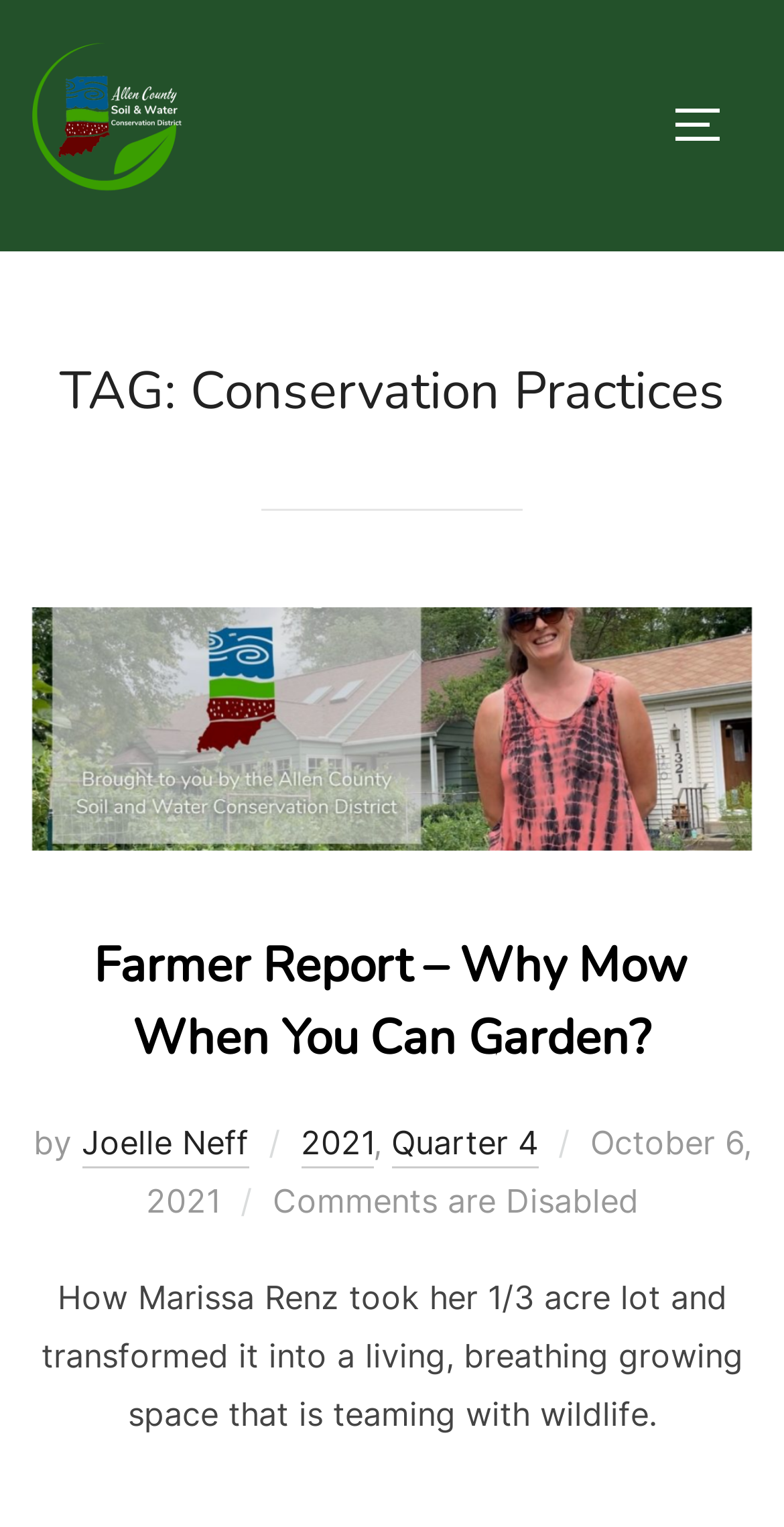What is the main topic of the article?
Please provide a comprehensive answer based on the information in the image.

The main topic of the article can be inferred from the static text within the webpage, which describes how Marissa Renz transformed her 1/3 acre lot into a living, breathing growing space that is teaming with wildlife.